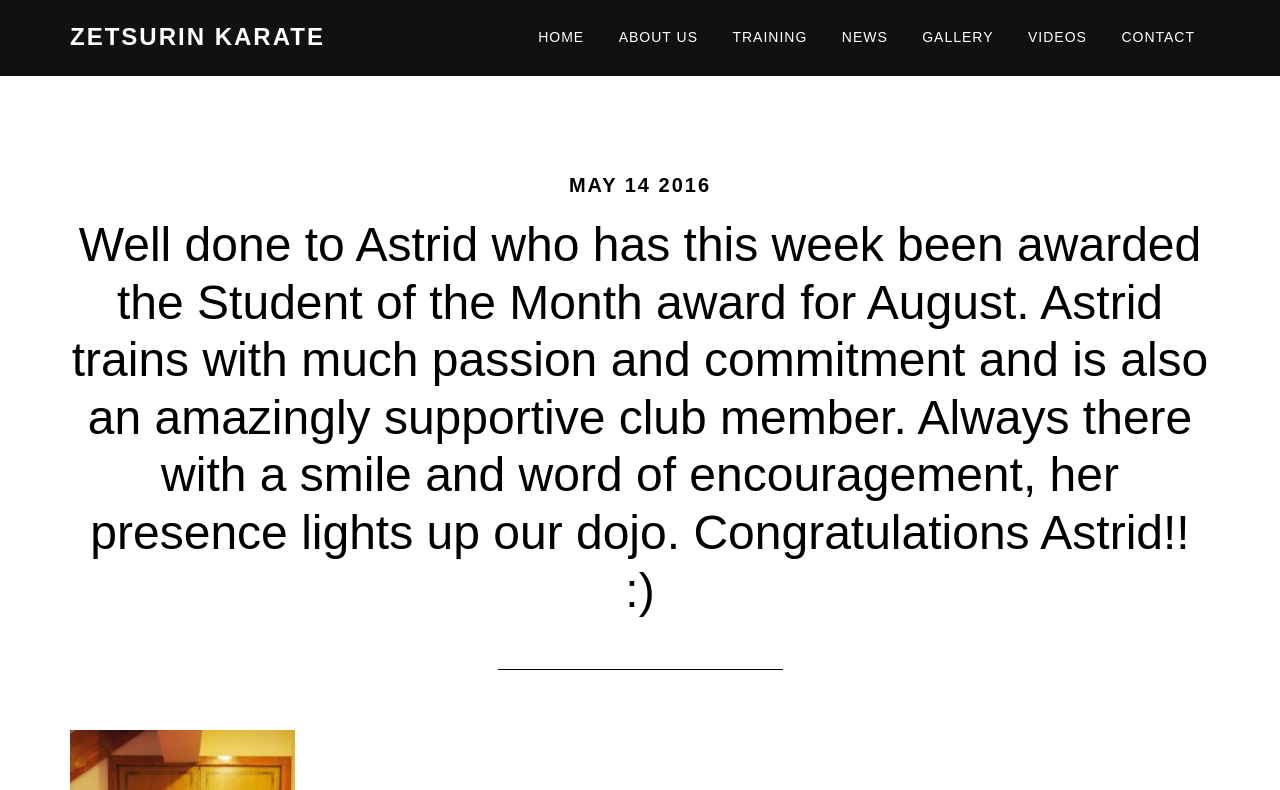Determine the bounding box coordinates for the area that needs to be clicked to fulfill this task: "view news". The coordinates must be given as four float numbers between 0 and 1, i.e., [left, top, right, bottom].

[0.646, 0.0, 0.705, 0.096]